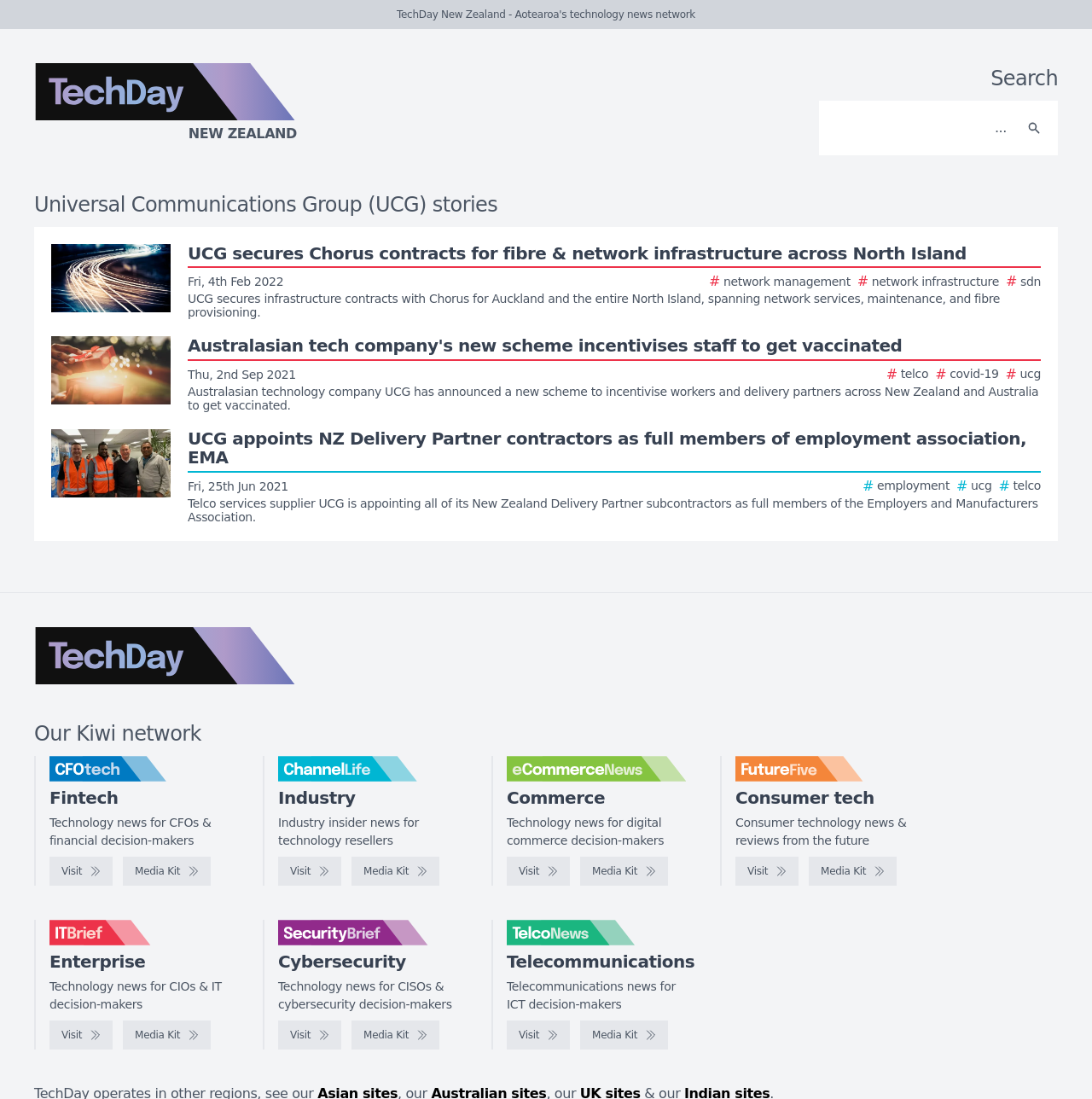Identify the bounding box coordinates for the element you need to click to achieve the following task: "Search for something". Provide the bounding box coordinates as four float numbers between 0 and 1, in the form [left, top, right, bottom].

[0.756, 0.098, 0.931, 0.135]